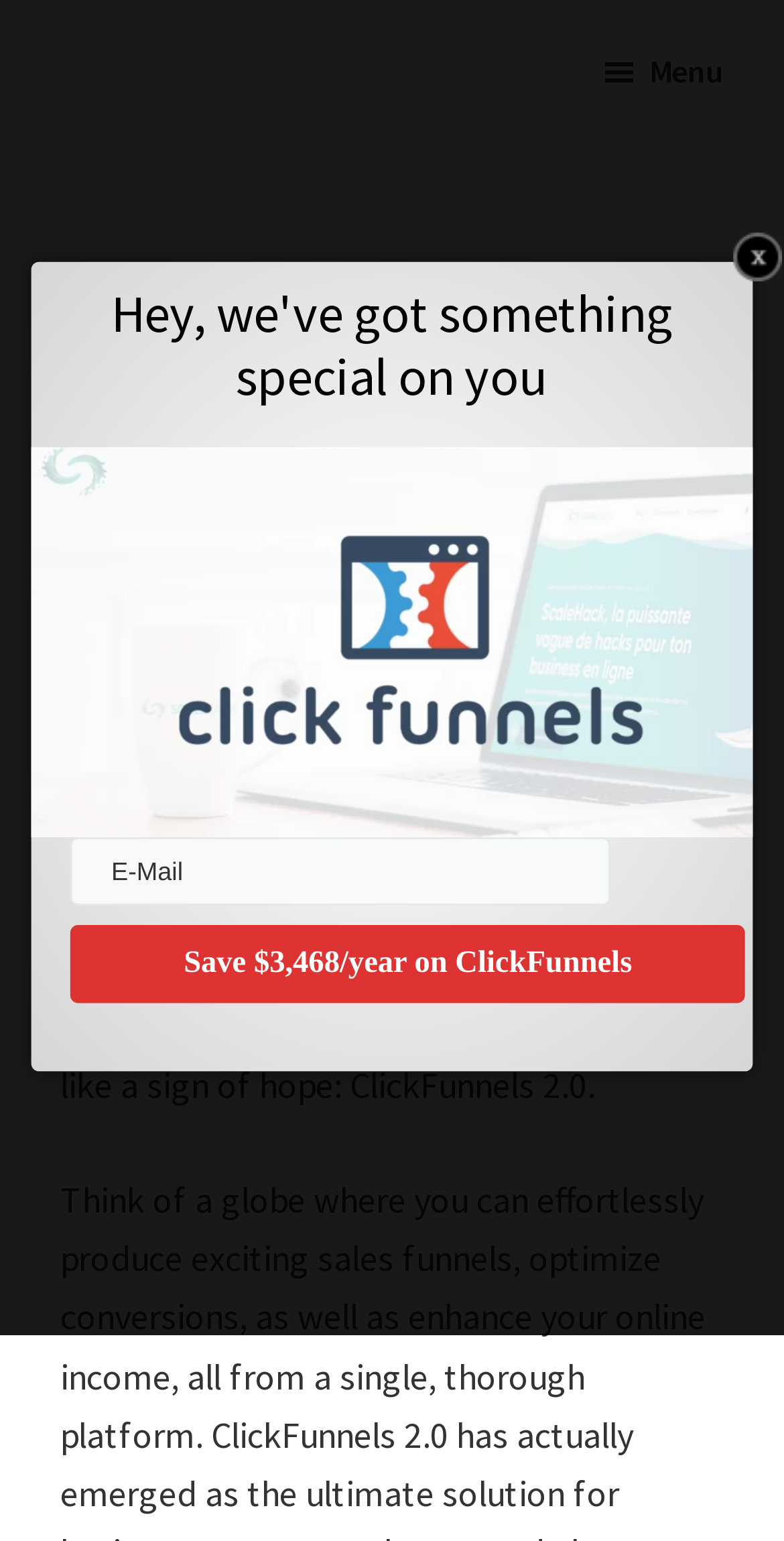Could you please study the image and provide a detailed answer to the question:
What is the tone of the heading 'Hey, we've got something special on you'?

The heading 'Hey, we've got something special on you' has a friendly and attention-grabbing tone, suggesting that it is a promotional message intended to entice users to take action or learn more about the offer.